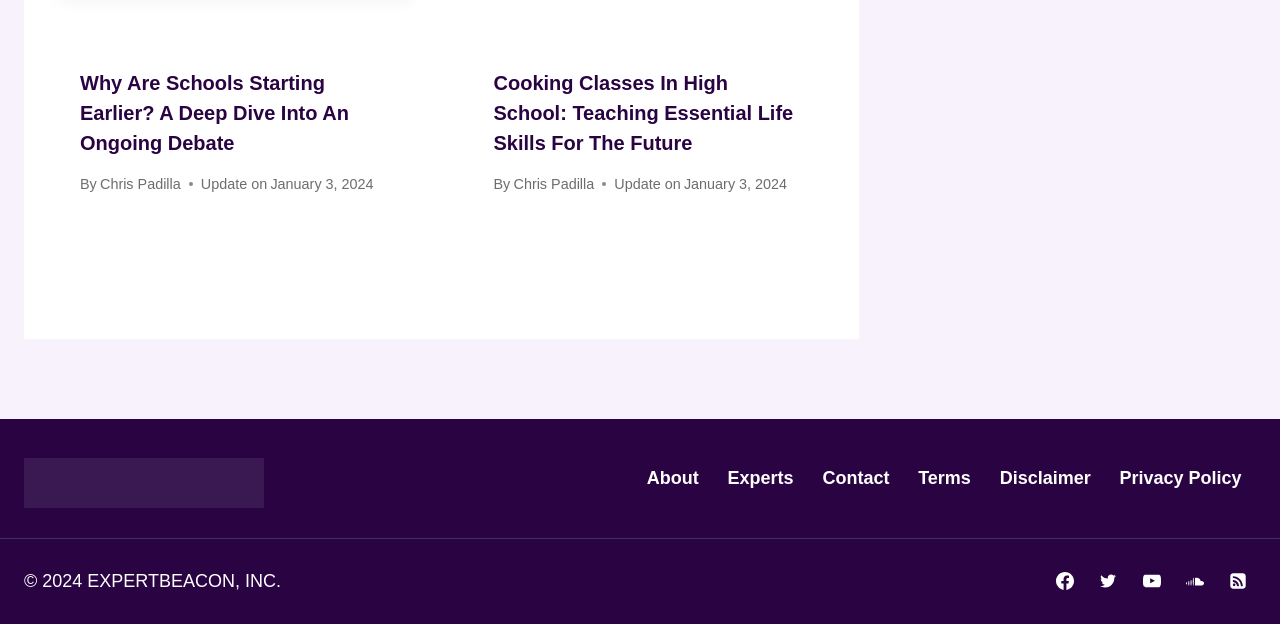Utilize the information from the image to answer the question in detail:
What is the last link in the footer navigation?

I found the last link in the footer navigation by looking at the link elements inside the navigation element with the description 'Footer Navigation', and the last link has the text 'Privacy Policy'.